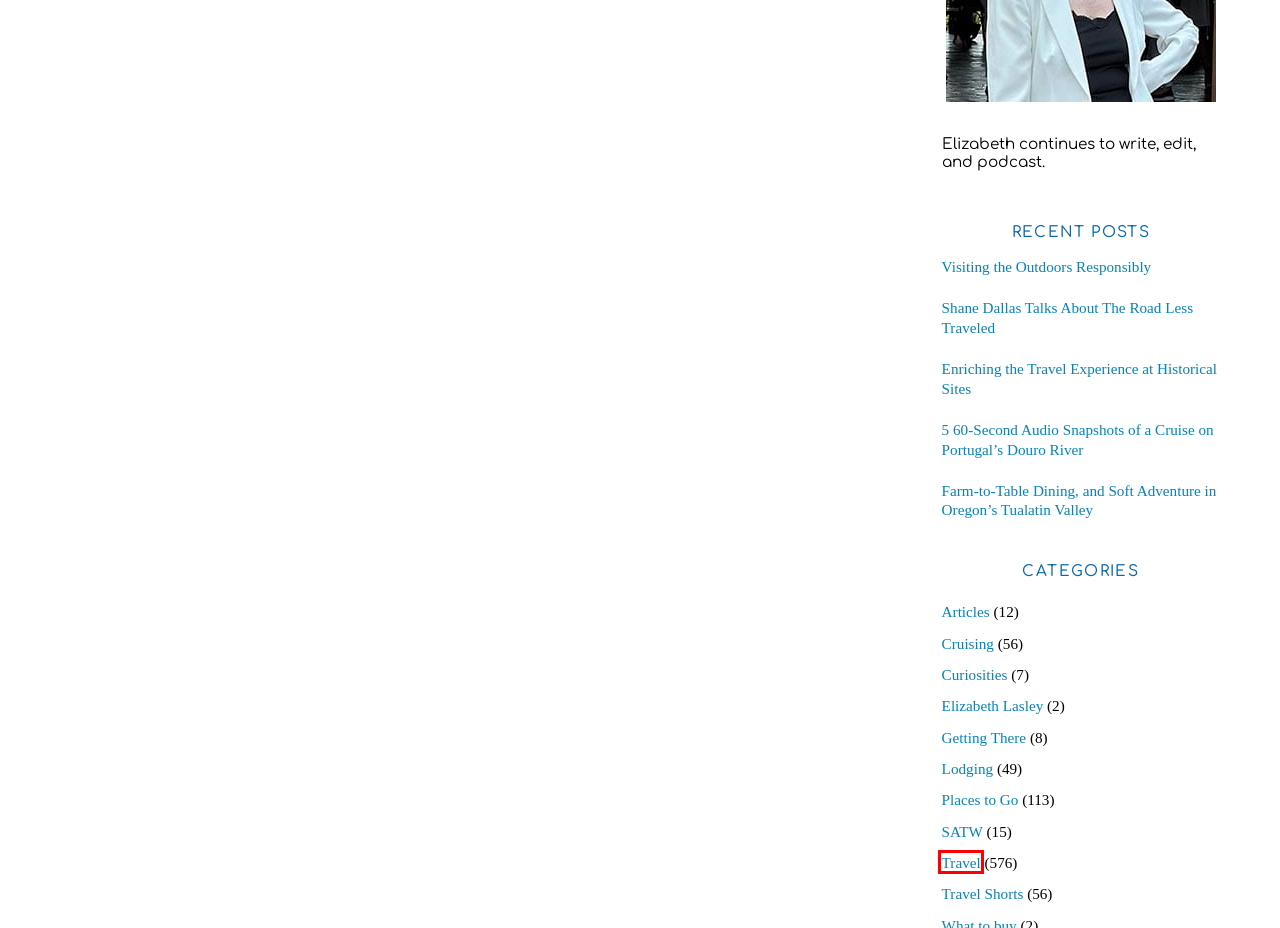You are provided with a screenshot of a webpage containing a red rectangle bounding box. Identify the webpage description that best matches the new webpage after the element in the bounding box is clicked. Here are the potential descriptions:
A. SATW - OnTravel.com
B. Travel - OnTravel.com
C. Getting There - OnTravel.com
D. Places to Go - OnTravel.com
E. Enriching the Travel Experience at Historical Sites - OnTravel.com
F. Visiting the Outdoors Responsibly - OnTravel.com
G. Shane Dallas Talks About The Road Less Traveled - OnTravel.com
H. Travel Shorts - OnTravel.com

B